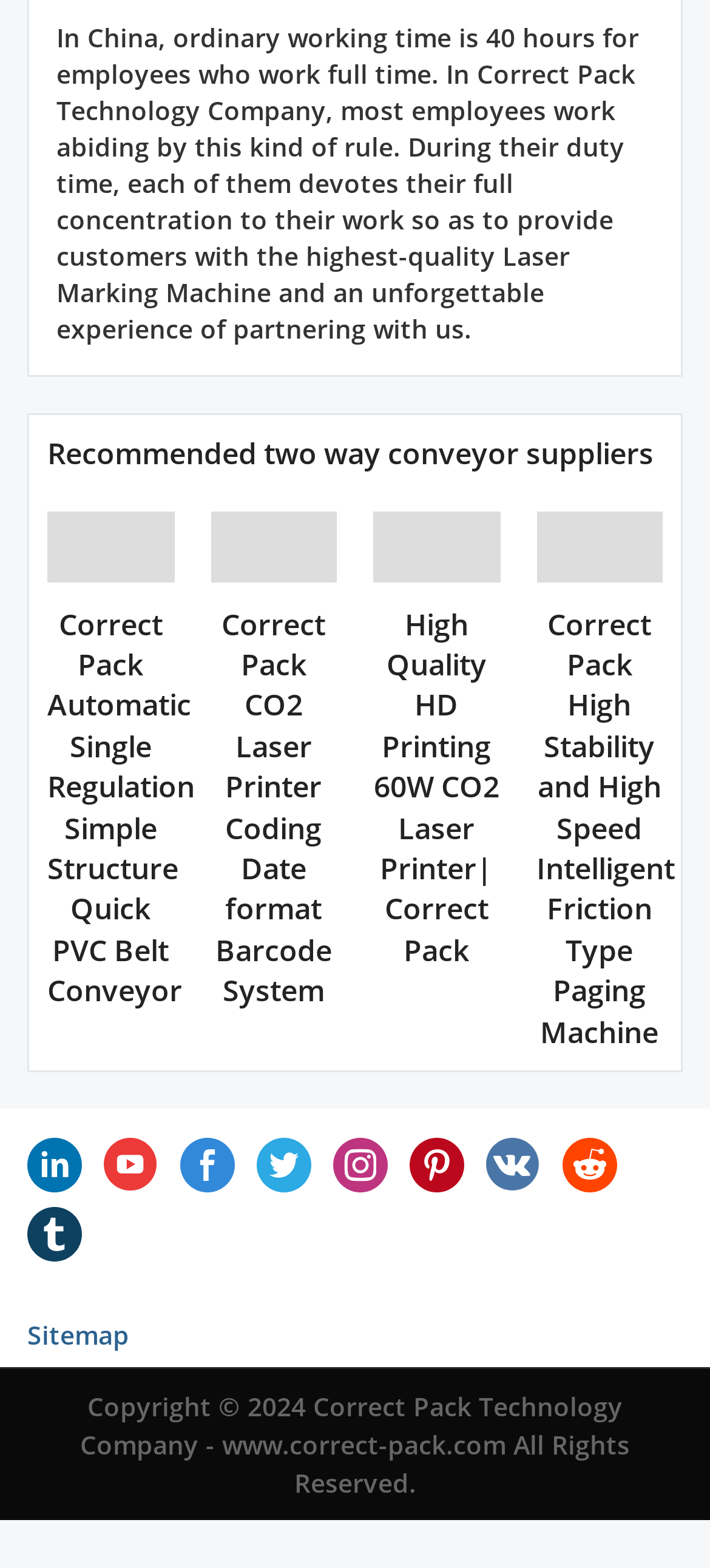From the image, can you give a detailed response to the question below:
What is the name of the company?

I found the company name in the first paragraph of the webpage, which mentions 'Correct Pack Technology Company' as the company that provides high-quality Laser Marking Machine and other products.